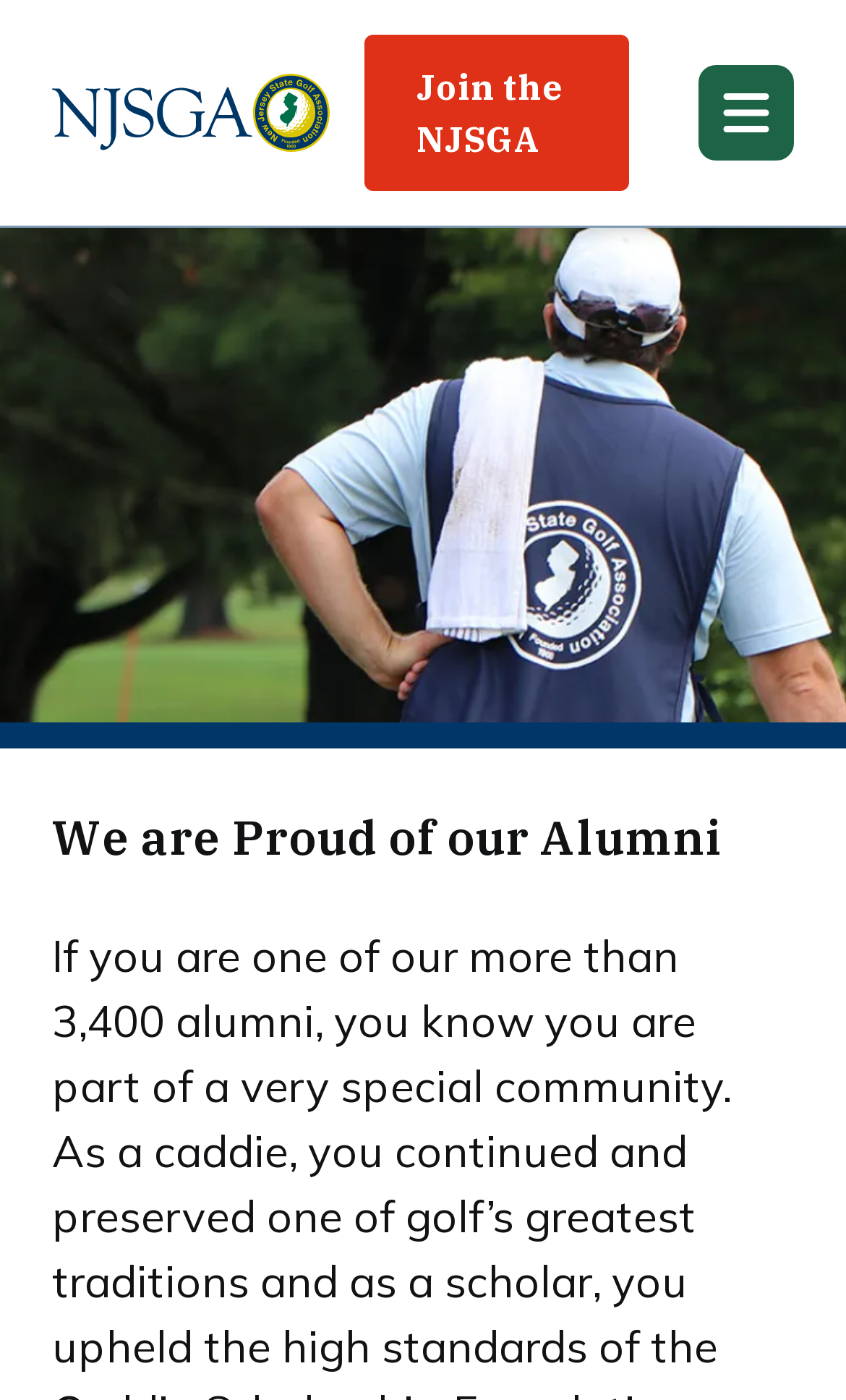Identify the bounding box of the UI element that matches this description: "alt="New Jersey State Golf Association"".

[0.062, 0.053, 0.39, 0.108]